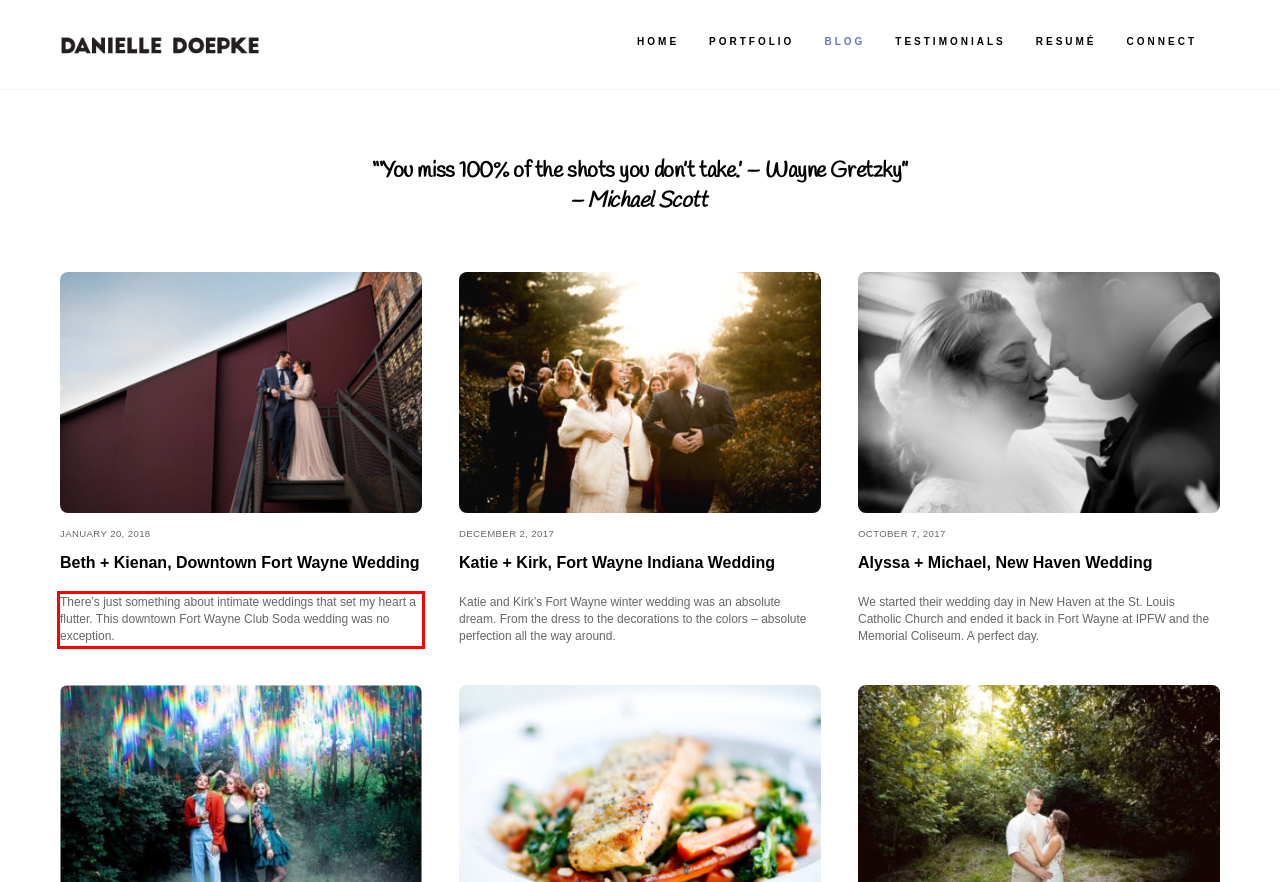Please identify the text within the red rectangular bounding box in the provided webpage screenshot.

There’s just something about intimate weddings that set my heart a flutter. This downtown Fort Wayne Club Soda wedding was no exception.